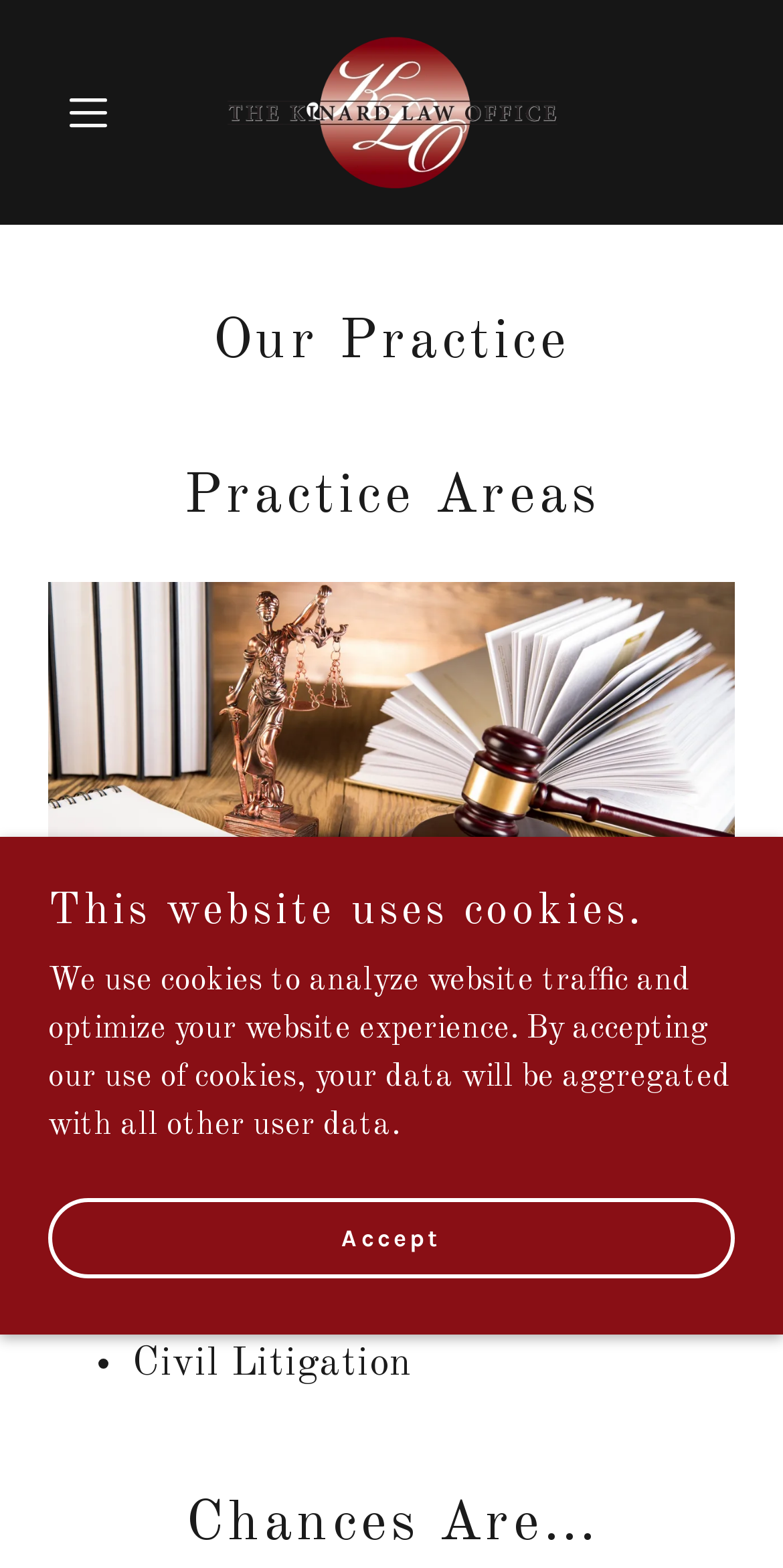How many practice areas are listed?
Based on the screenshot, provide your answer in one word or phrase.

6